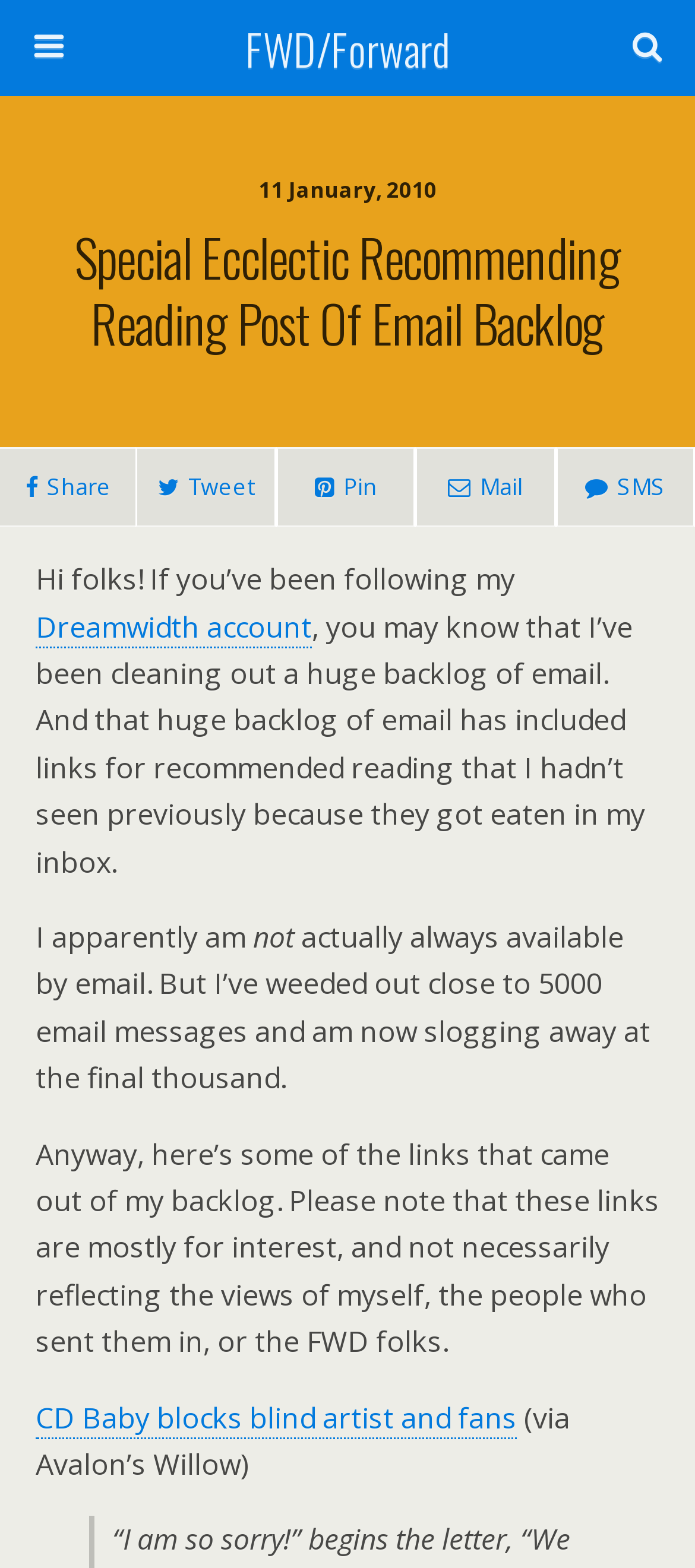Indicate the bounding box coordinates of the element that needs to be clicked to satisfy the following instruction: "Search this website". The coordinates should be four float numbers between 0 and 1, i.e., [left, top, right, bottom].

[0.051, 0.067, 0.754, 0.098]